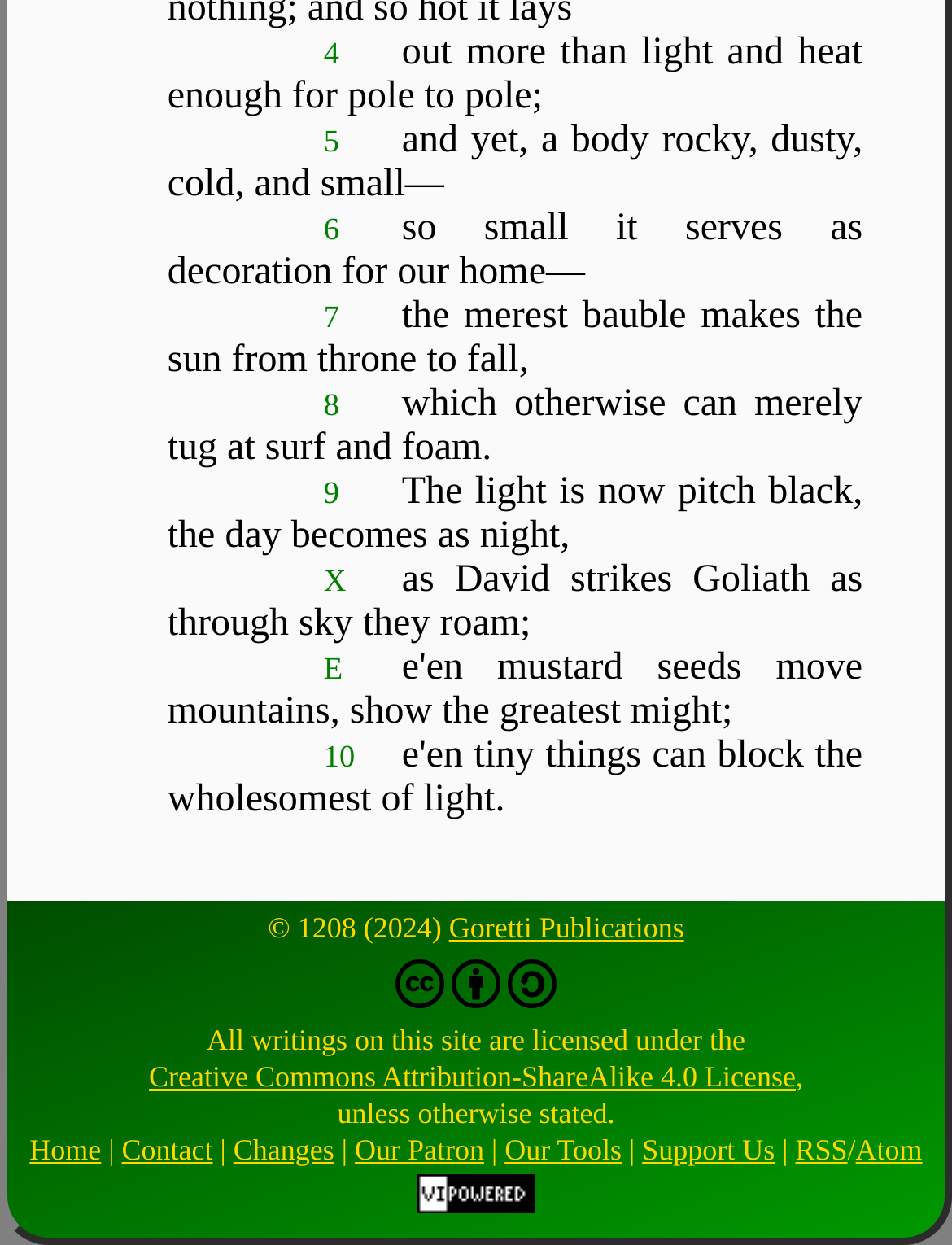Identify the bounding box coordinates of the area you need to click to perform the following instruction: "contact us".

[0.128, 0.909, 0.224, 0.937]